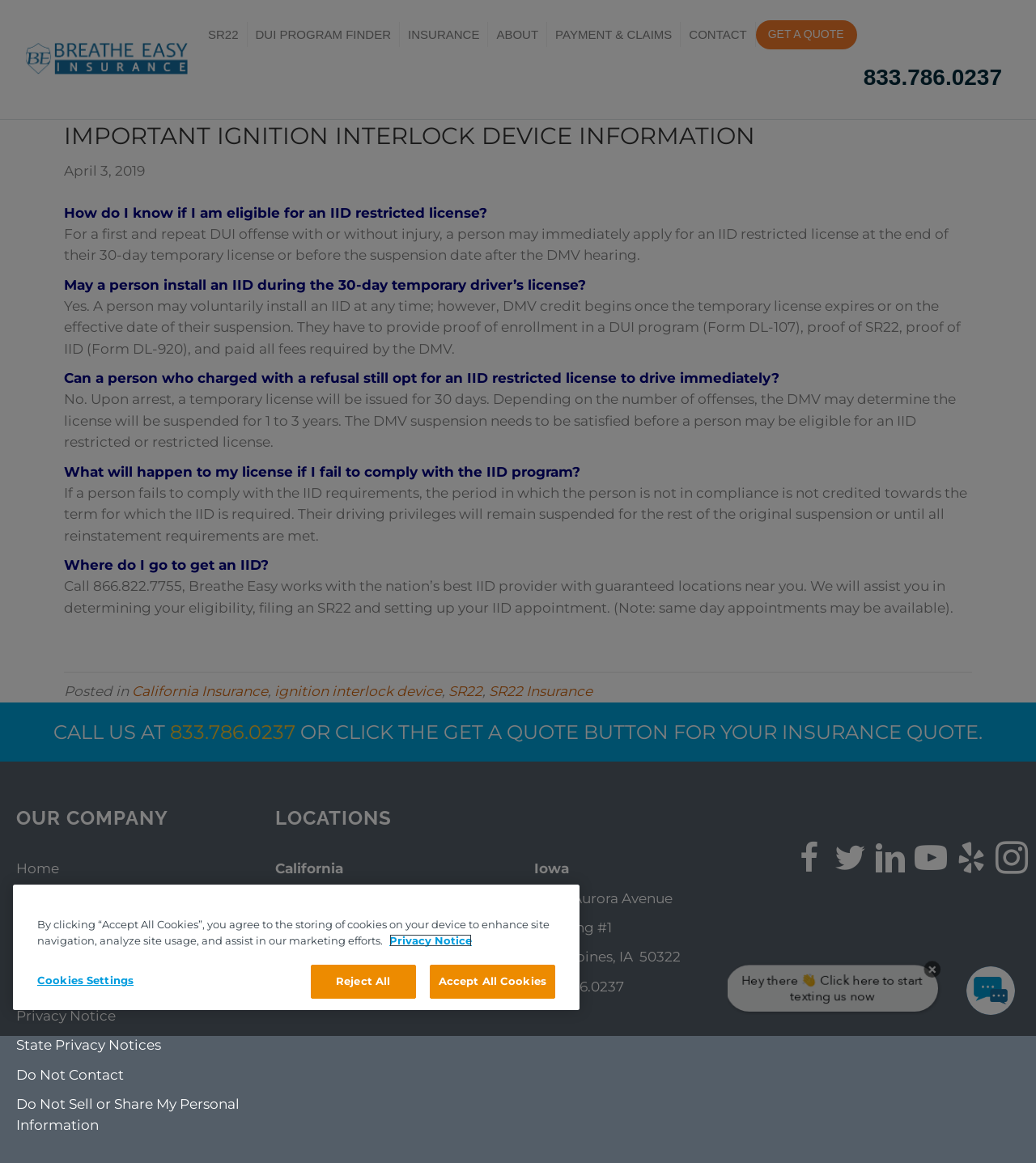Determine the bounding box coordinates of the UI element that matches the following description: "Accept All Cookies". The coordinates should be four float numbers between 0 and 1 in the format [left, top, right, bottom].

[0.415, 0.83, 0.536, 0.859]